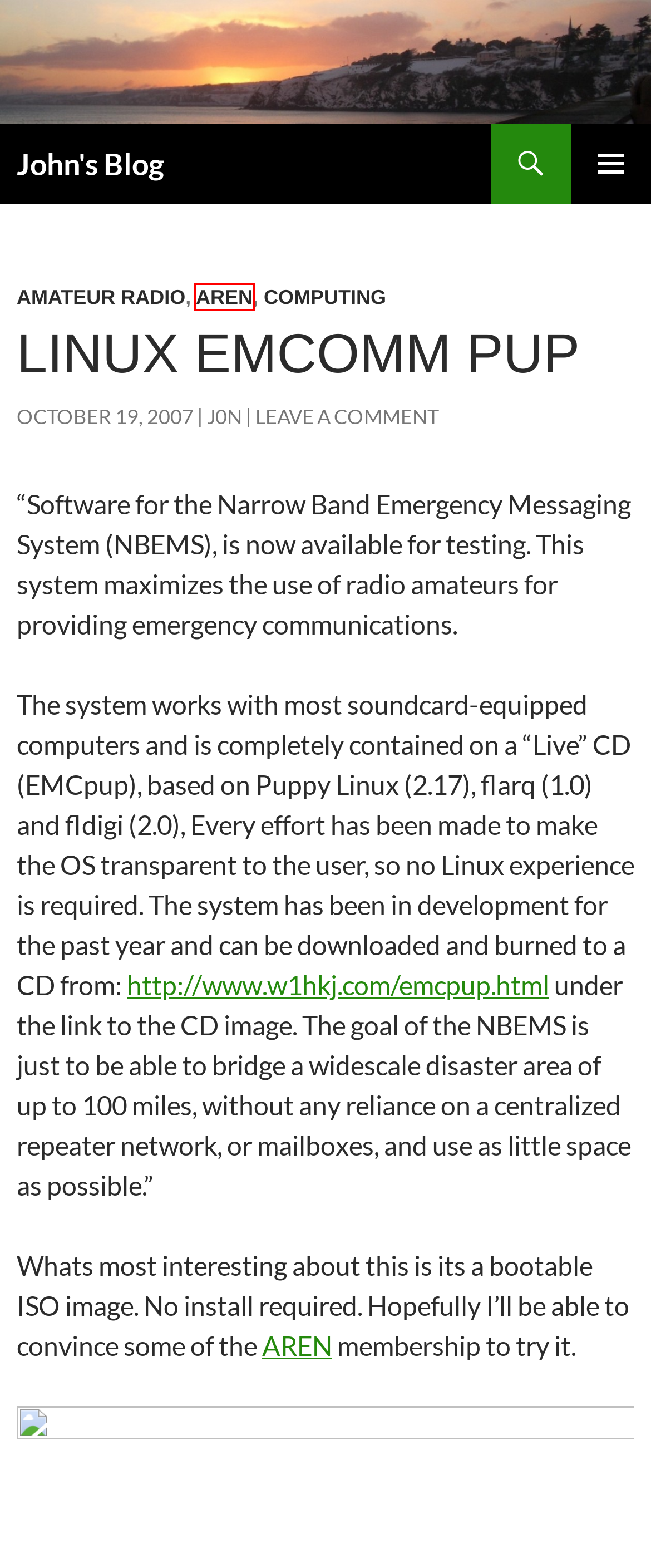You have a screenshot of a webpage, and a red bounding box highlights an element. Select the webpage description that best fits the new page after clicking the element within the bounding box. Options are:
A. April | 2009 | John's Blog
B. October | 2010 | John's Blog
C. John's Blog | Random thoughts — Mostly Amateur Radio, Satellite, Linux or Work related.
D. November | 2004 | John's Blog
E. D-Star | John's Blog
F. Amateur Radio | John's Blog
G. AREN | John's Blog
H. June | 2015 | John's Blog

G